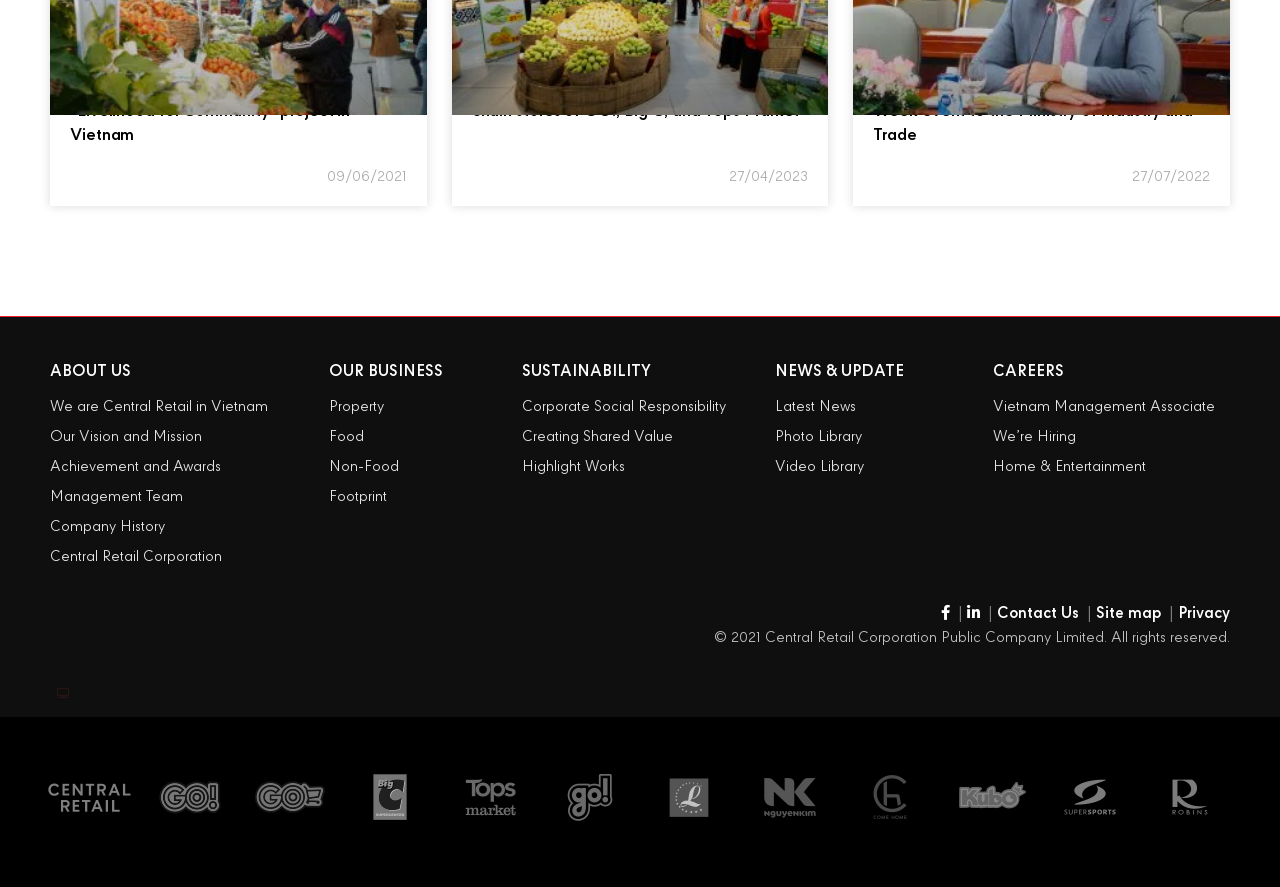What are the main sections of the website?
Provide an in-depth answer to the question, covering all aspects.

By analyzing the webpage, I can see that there are five main sections: 'About Us', 'Our Business', 'Sustainability', 'News & Update', and 'Careers'. These sections are indicated by headings with the same names, and each section has its own set of links and subheadings.